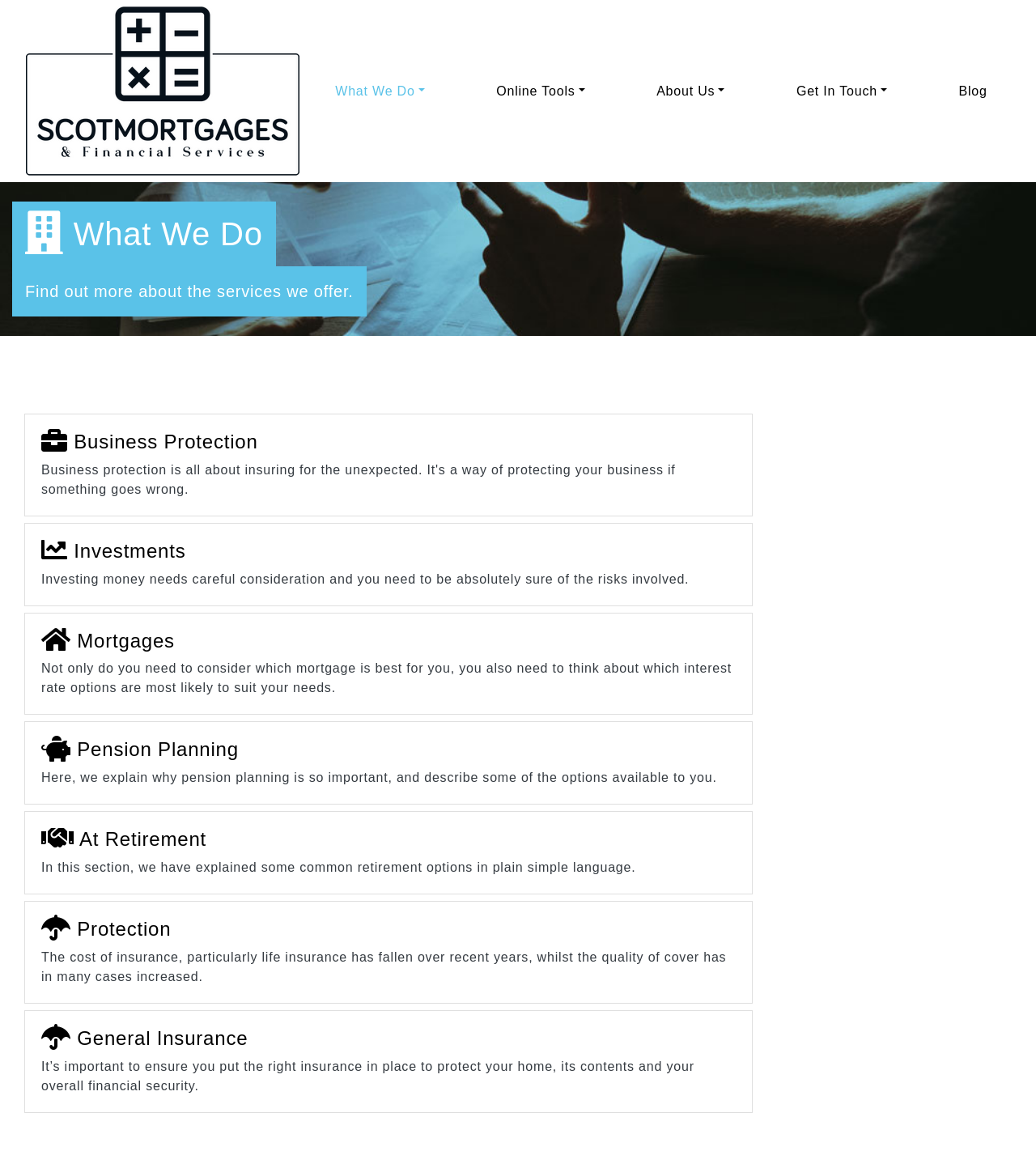Answer in one word or a short phrase: 
How many types of financial services are listed?

7